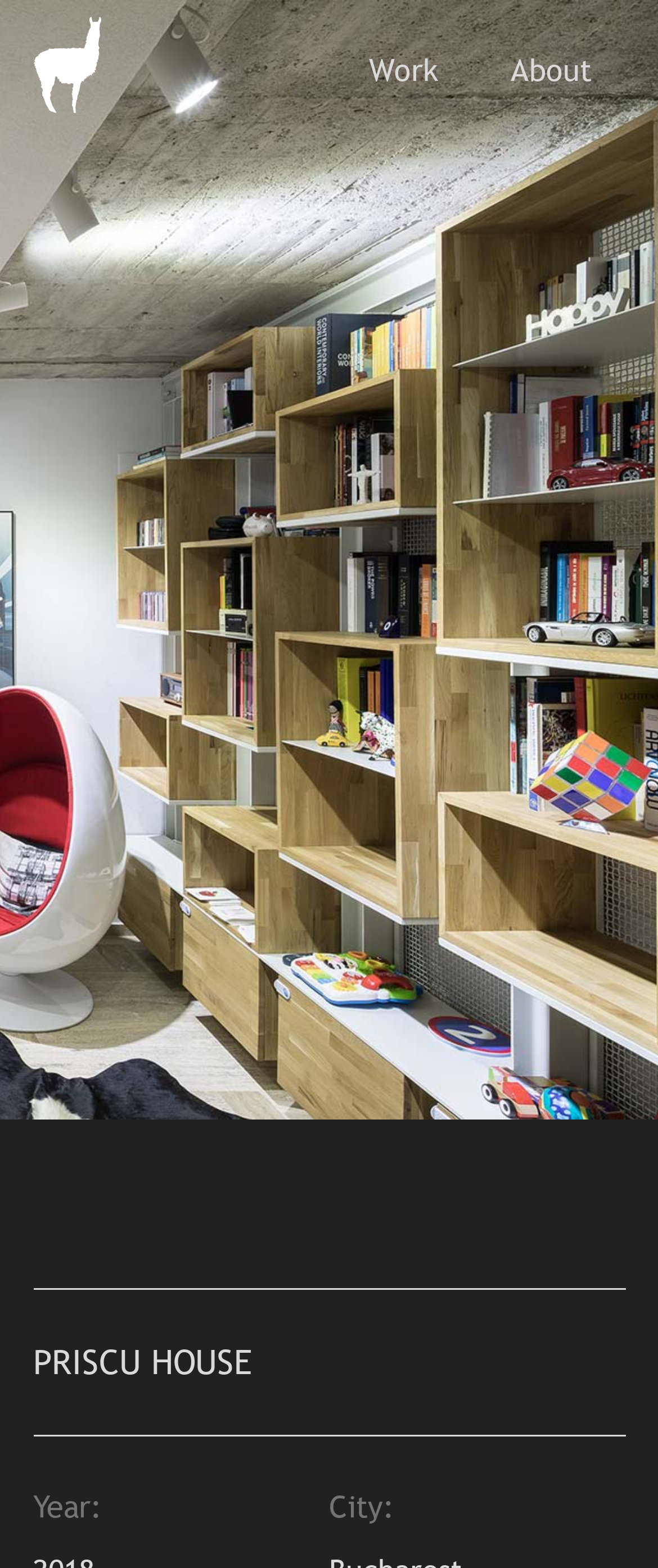Please locate the UI element described by "parent_node: Work" and provide its bounding box coordinates.

[0.05, 0.011, 0.153, 0.078]